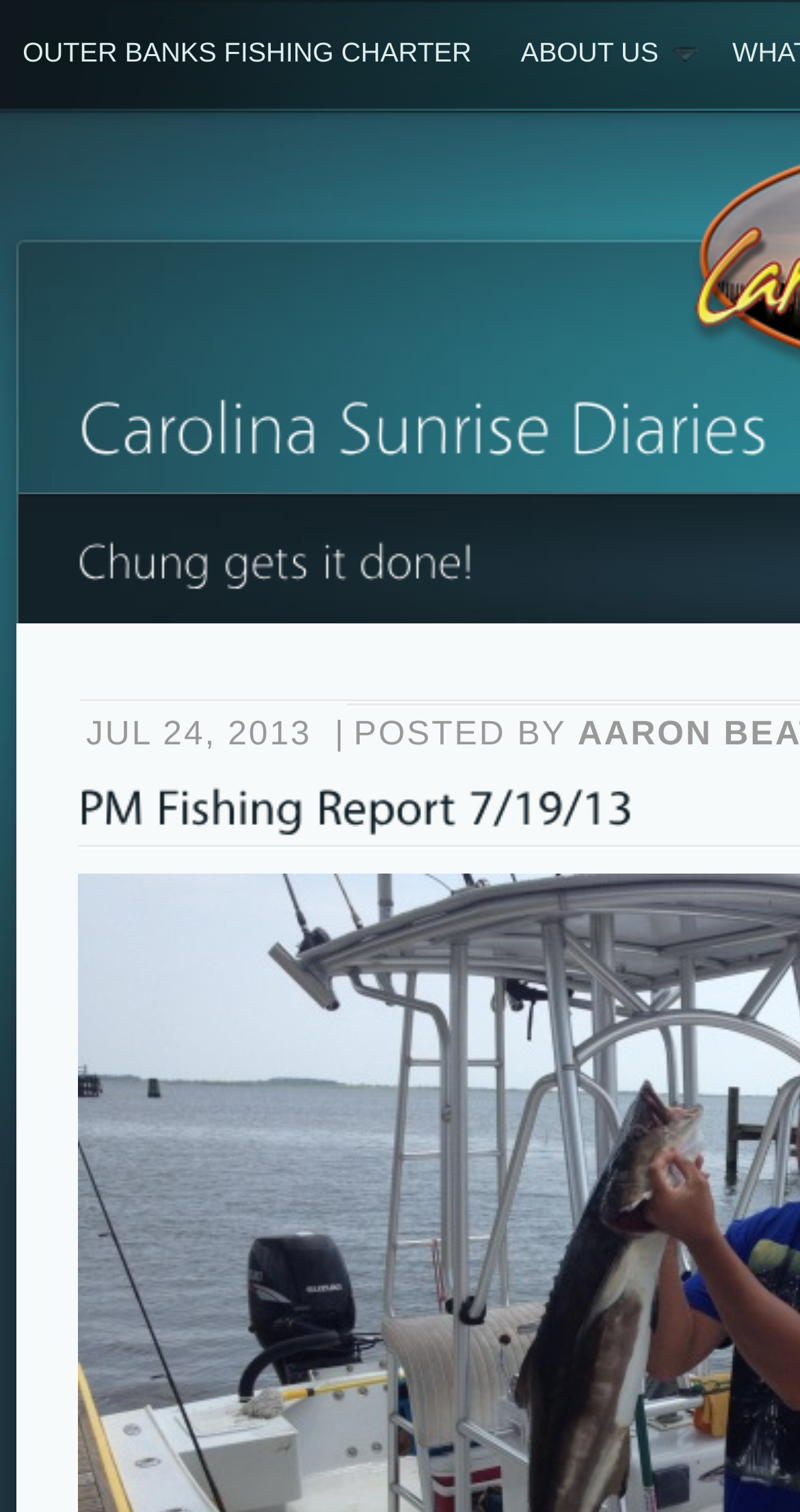Please answer the following query using a single word or phrase: 
How many canvas elements are on the page?

8